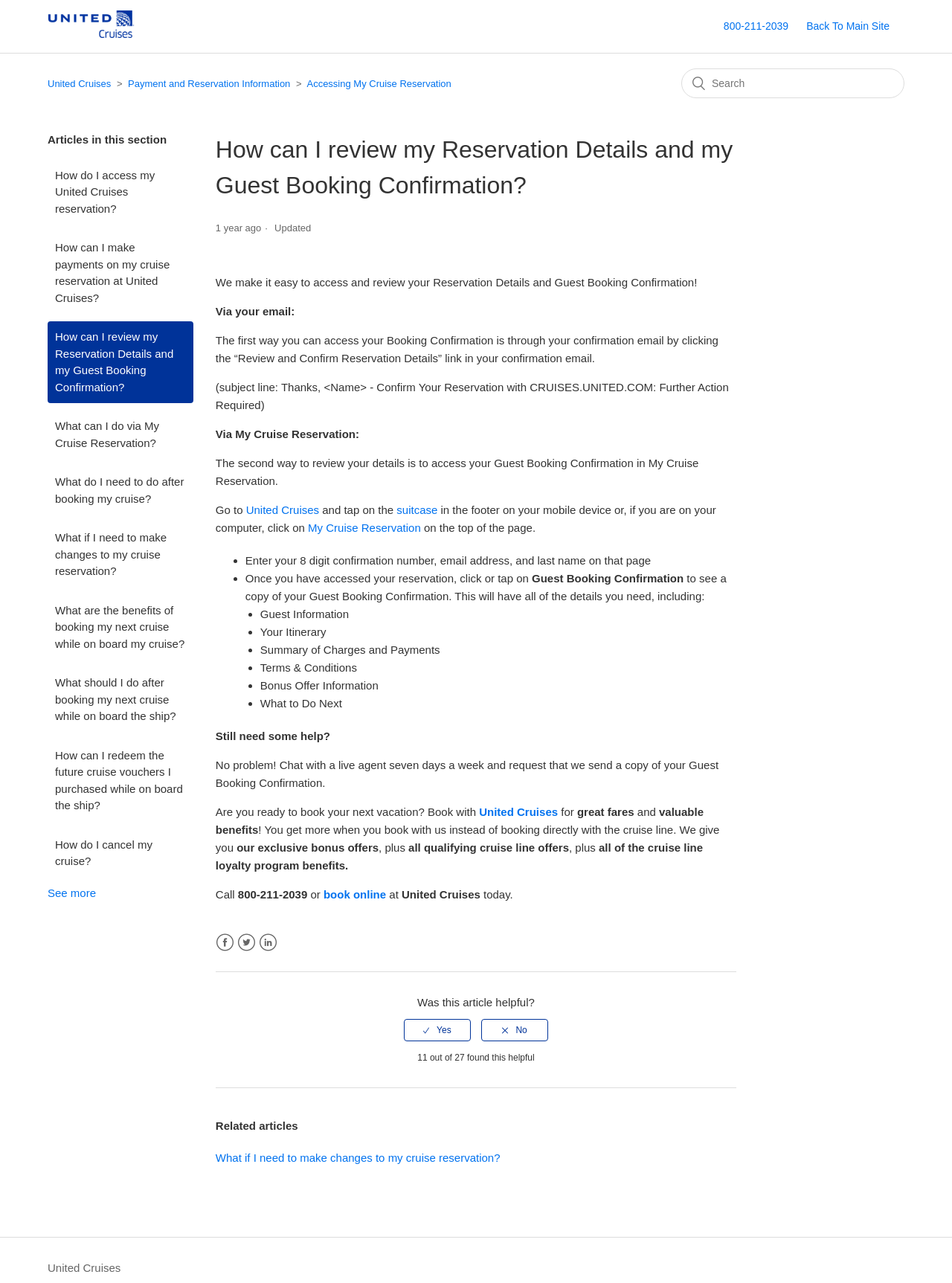Determine the bounding box coordinates (top-left x, top-left y, bottom-right x, bottom-right y) of the UI element described in the following text: See more

[0.05, 0.691, 0.101, 0.701]